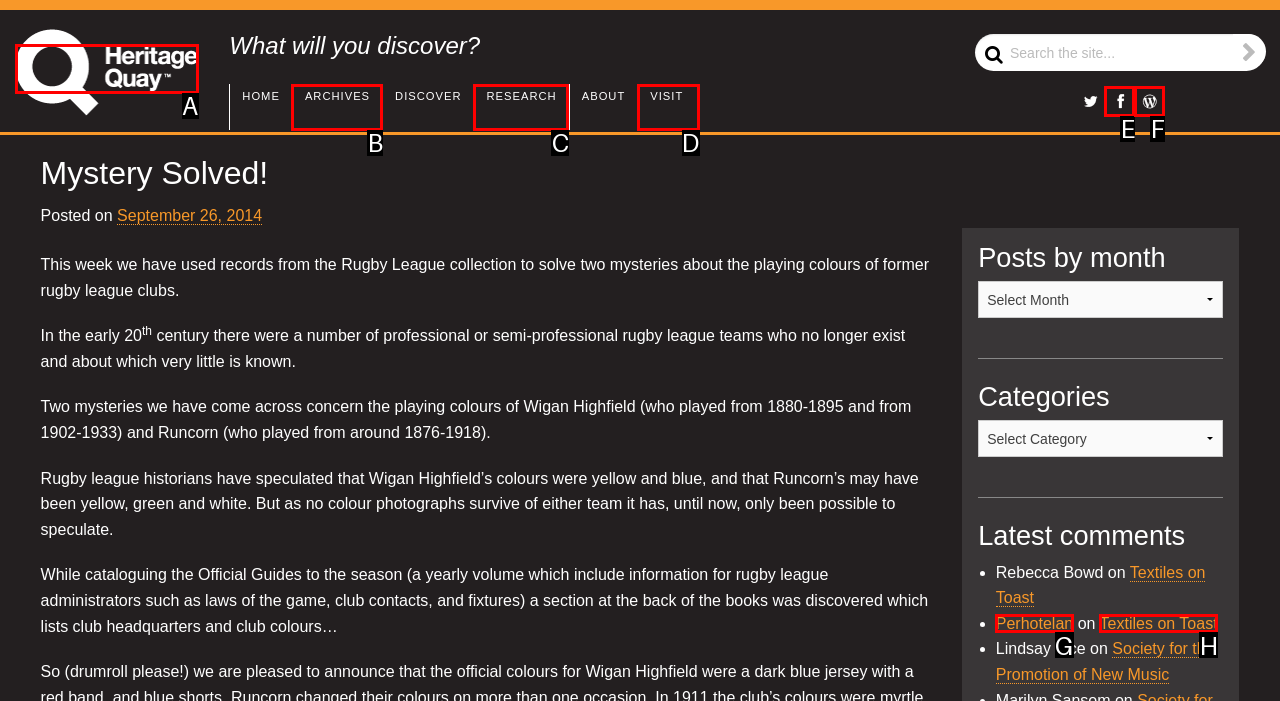Figure out which option to click to perform the following task: Explore the archives
Provide the letter of the correct option in your response.

B